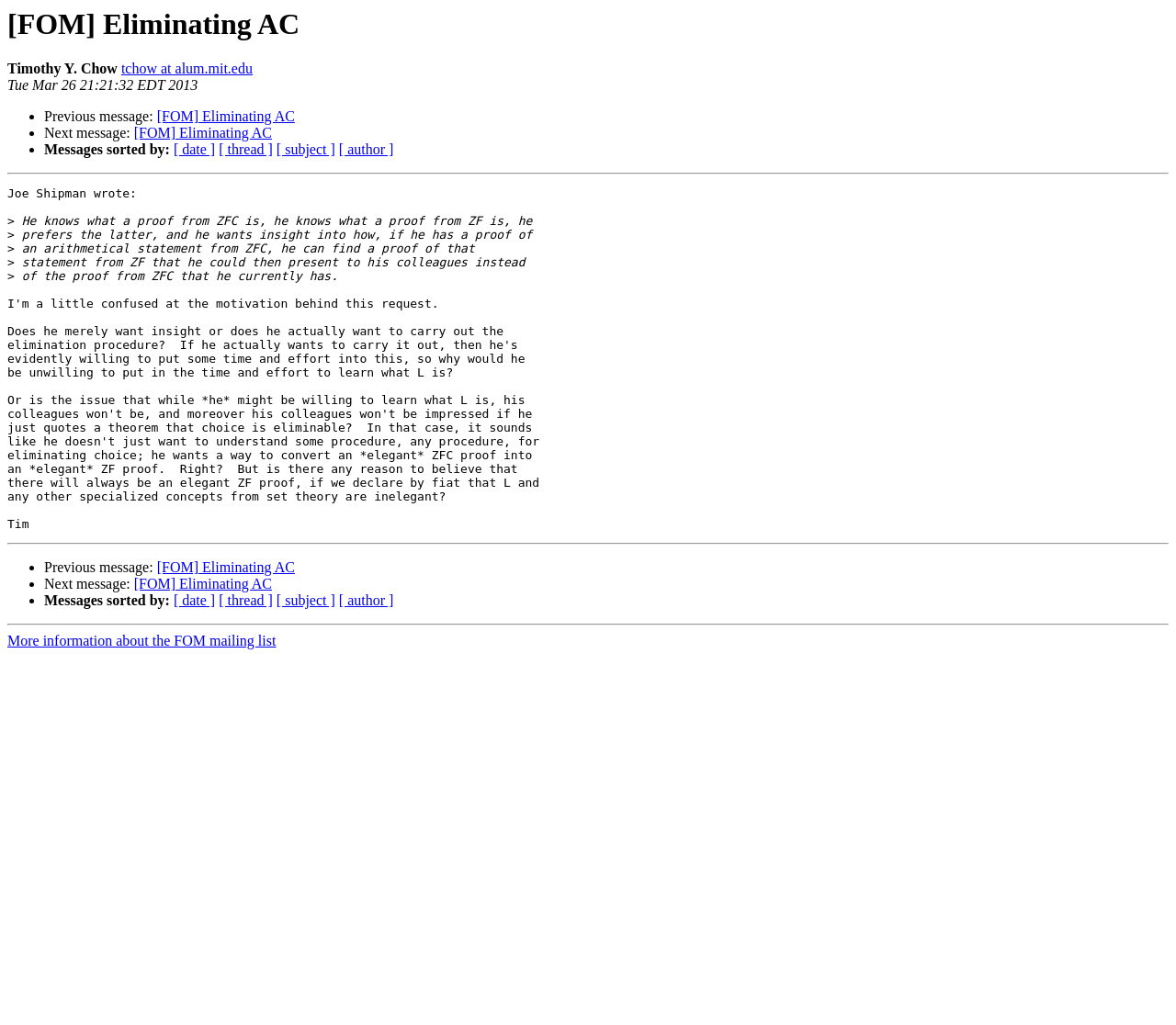Respond to the following question with a brief word or phrase:
What is the purpose of the separators on the page?

To separate messages